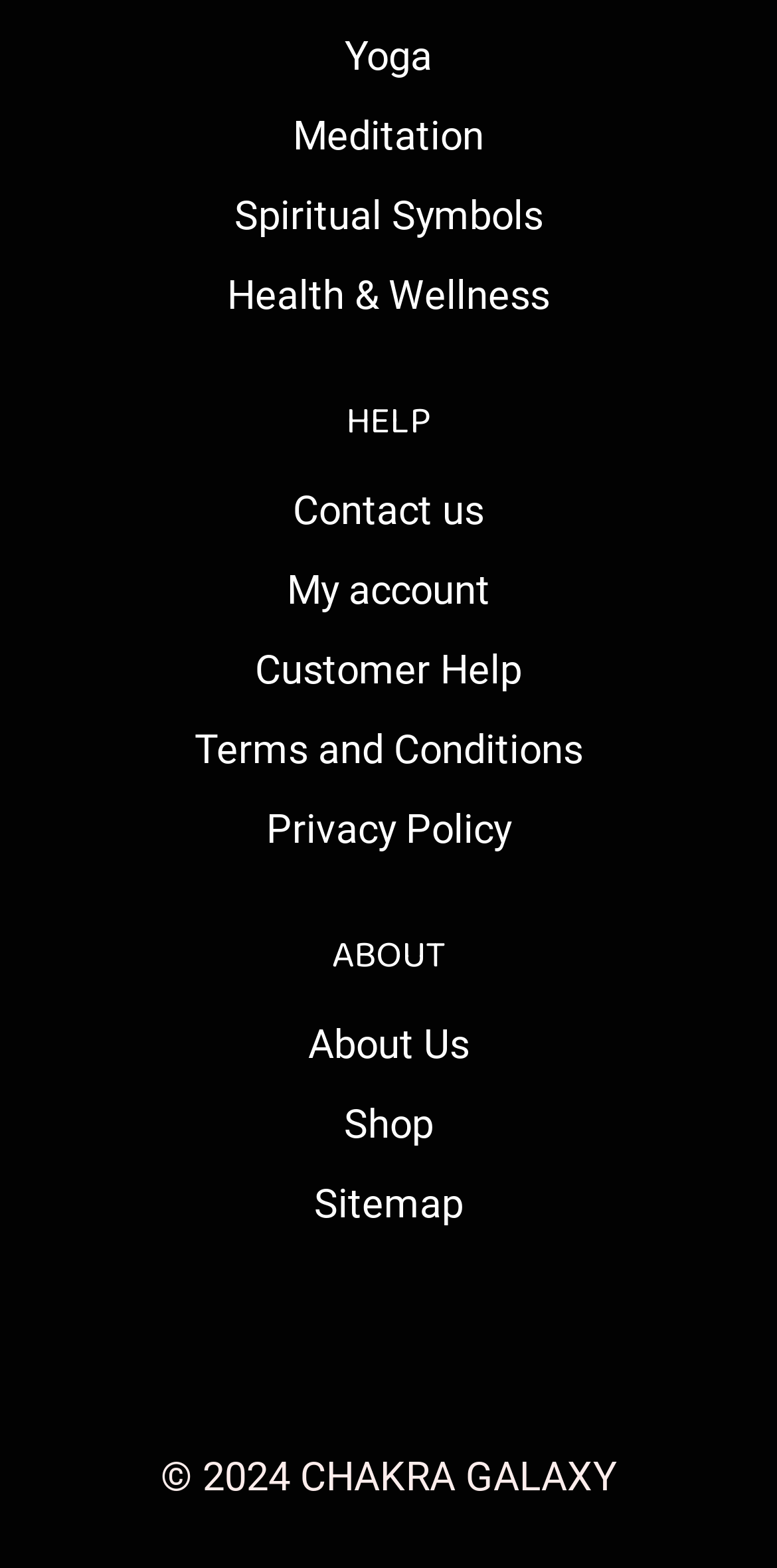Based on the element description Sitemap, identify the bounding box of the UI element in the given webpage screenshot. The coordinates should be in the format (top-left x, top-left y, bottom-right x, bottom-right y) and must be between 0 and 1.

[0.062, 0.743, 0.938, 0.793]